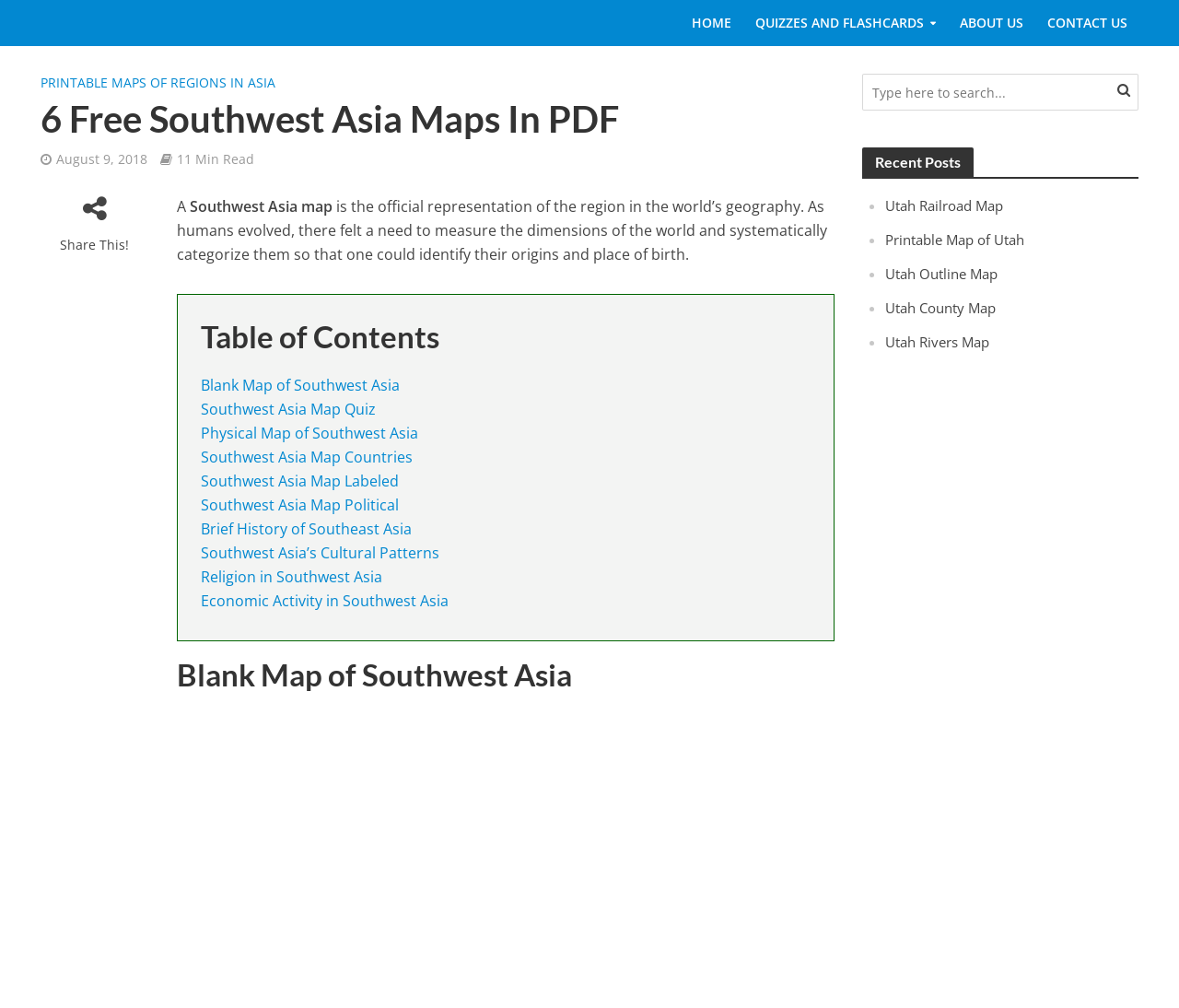How many navigation links are available at the top right corner?
Please respond to the question with as much detail as possible.

I counted the number of links at the top right corner, which are 'HOME', 'QUIZZES AND FLASHCARDS', 'ABOUT US', and 'CONTACT US'. There are 4 links in total.